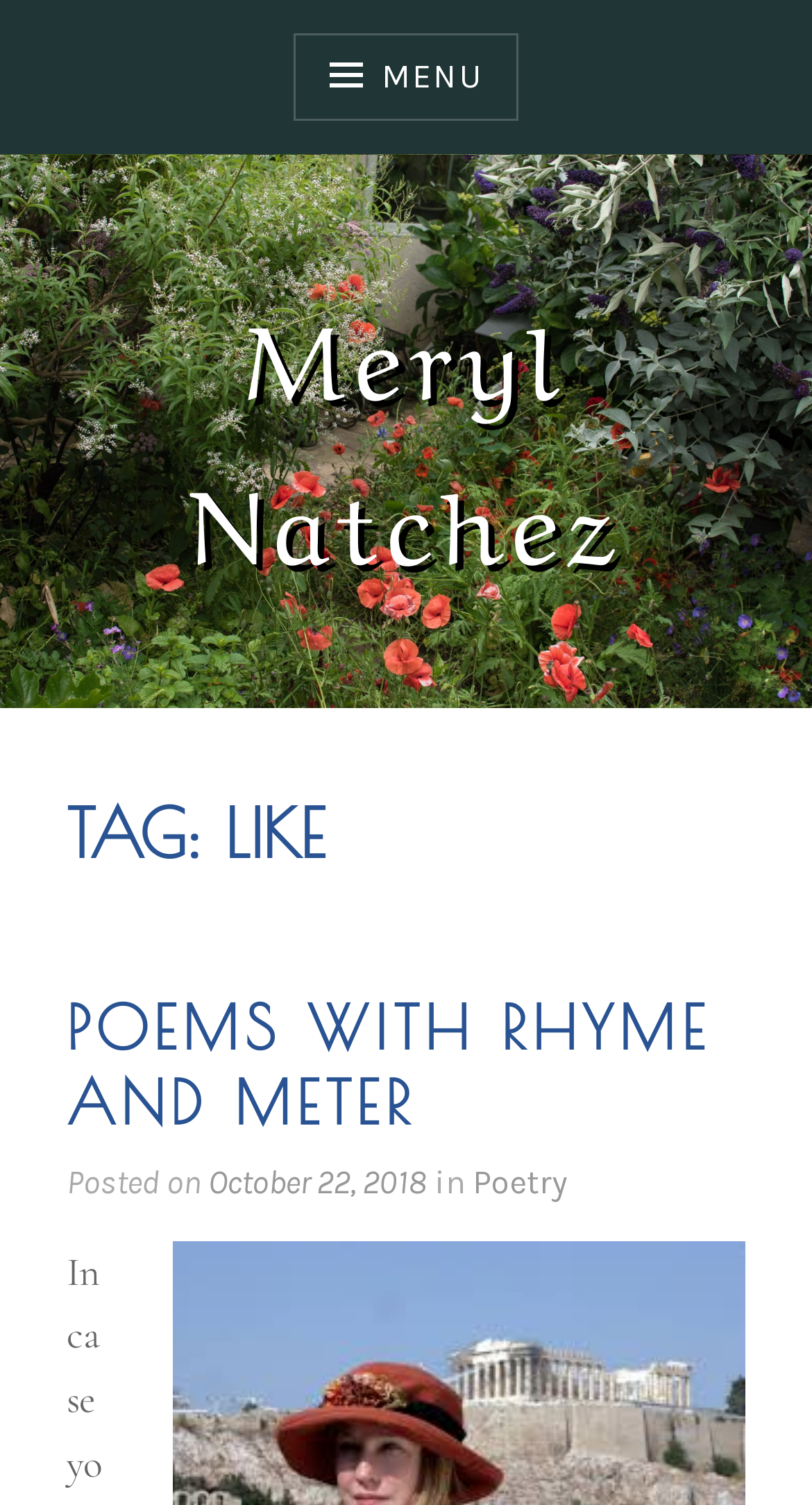What is the category of the post?
Look at the image and respond with a one-word or short phrase answer.

Poetry